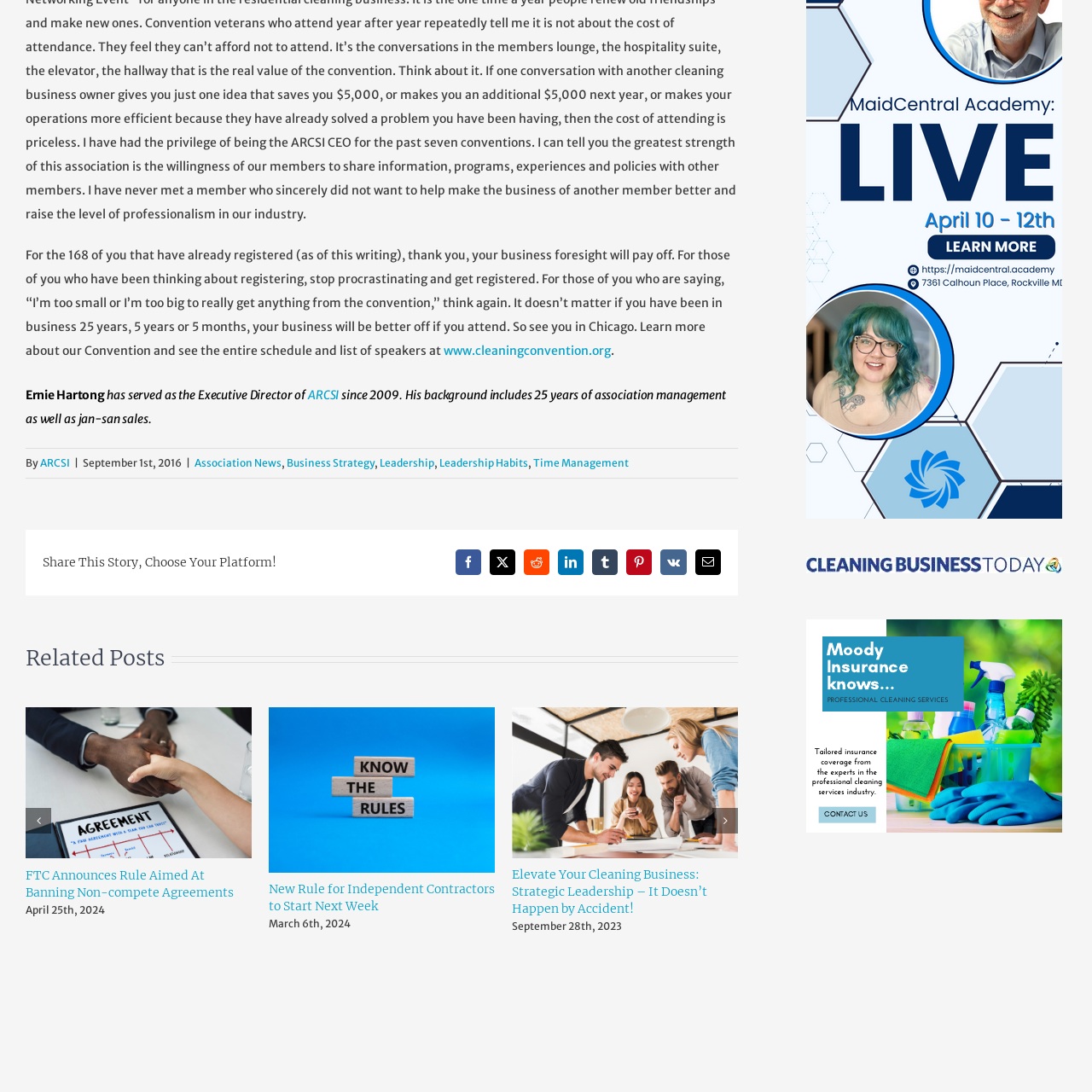Elaborate on the visual content inside the red-framed section with detailed information.

This image features an eye-catching graphic announcing the "FTC Announces Rule Aimed At Banning Non-compete Agreements." The design likely embodies a professional and authoritative aesthetic, suited for conveying important news regarding regulatory changes affecting business practices. The graphic serves to attract attention to a key topic for business owners and professionals concerned about contractual agreements. It is part of a larger collection of related posts, indicating its relevance to ongoing discussions surrounding labor laws and business regulations.